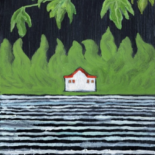Thoroughly describe everything you see in the image.

The image features a picturesque scene from the "Suzy Murphy Premier Aspen Exhibition." It depicts a small white house with a red roof, nestled among lush green foliage. The house stands prominently in the foreground, contrasting against the backdrop of dark trees that create a moody ambiance. The water in front of the house reflects soft, wavy lines, enhancing the tranquil feel of the setting. This artwork captures a serene and contemplative moment, embodying the themes often explored in Suzy Murphy's work. The exhibition is celebrated for showcasing her unique style and artistic vision, inviting viewers to immerse themselves in the beauty of both nature and architecture.